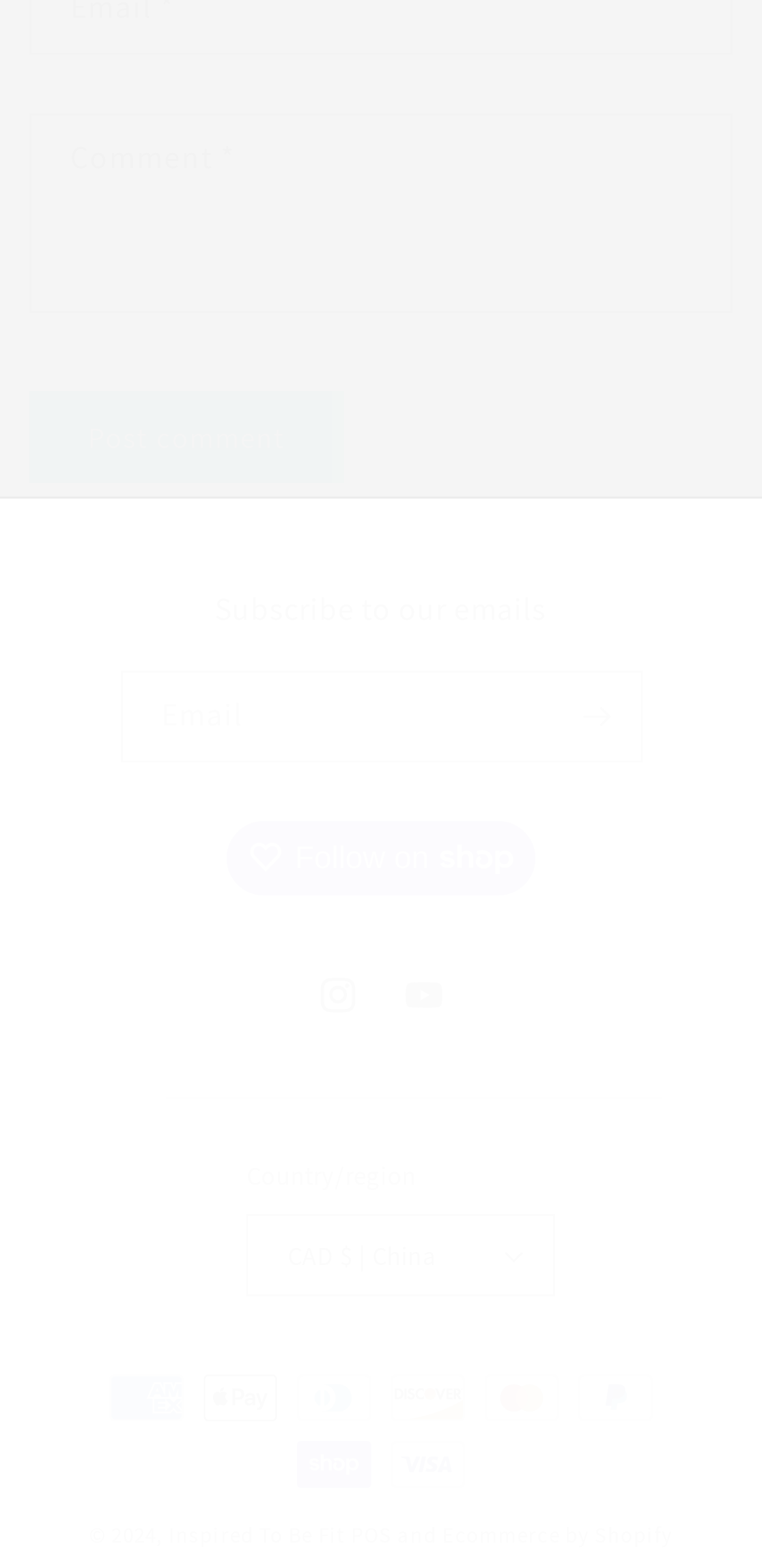Find and specify the bounding box coordinates that correspond to the clickable region for the instruction: "Click on the IQAC link".

None